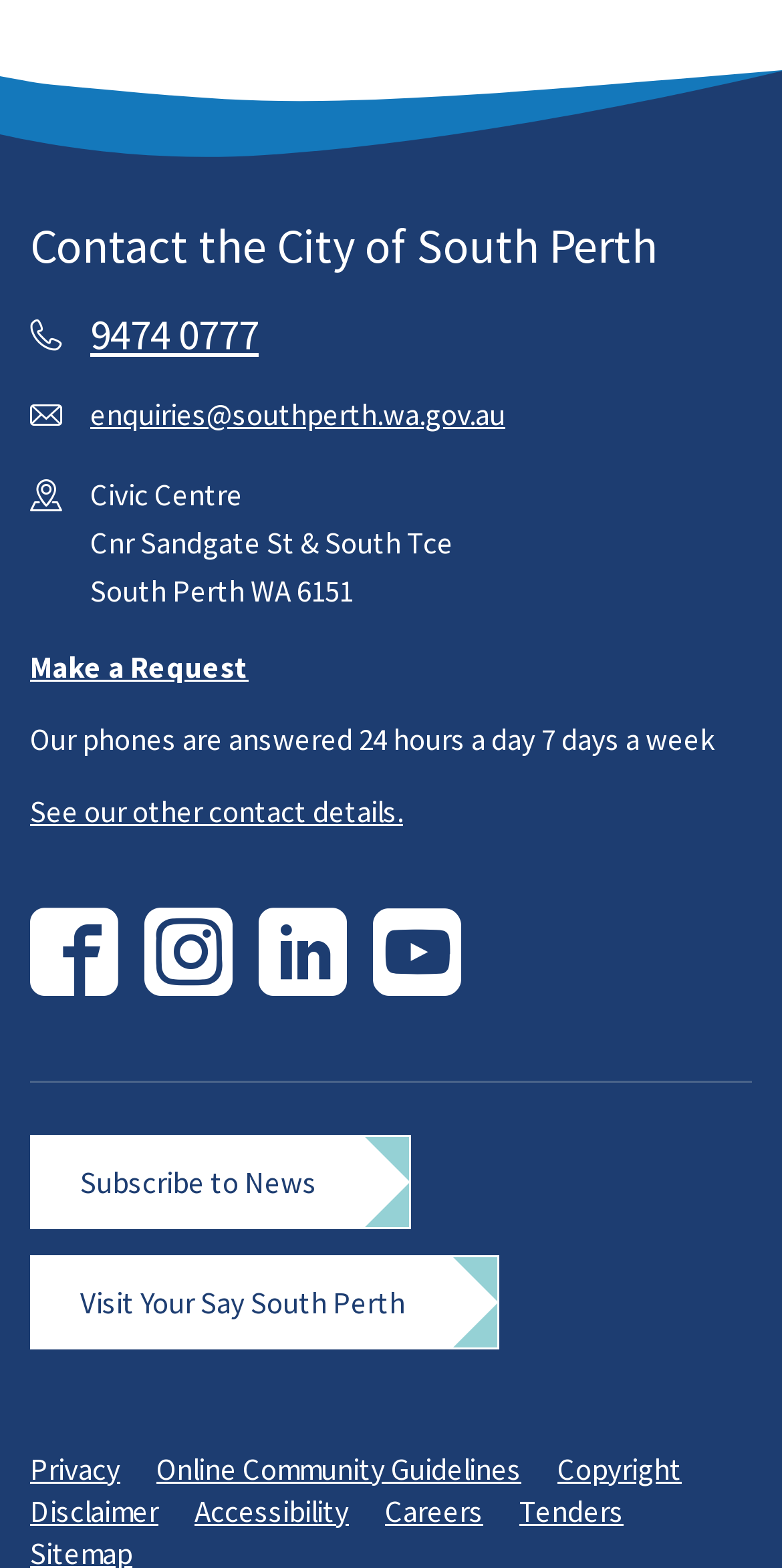What is the link to make a request?
Your answer should be a single word or phrase derived from the screenshot.

Make a Request